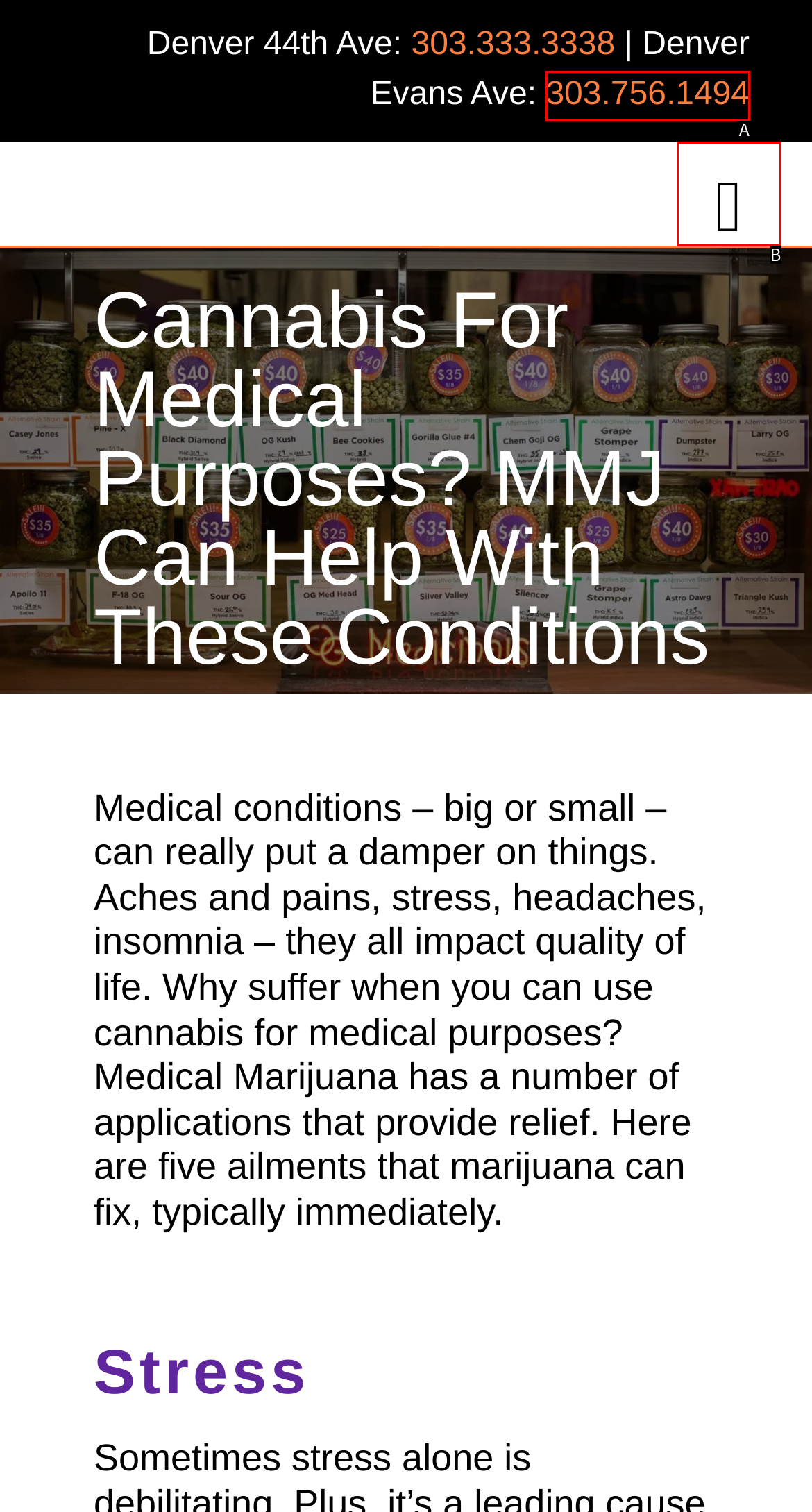Please select the letter of the HTML element that fits the description: Google’s Privacy & Terms site. Answer with the option's letter directly.

None